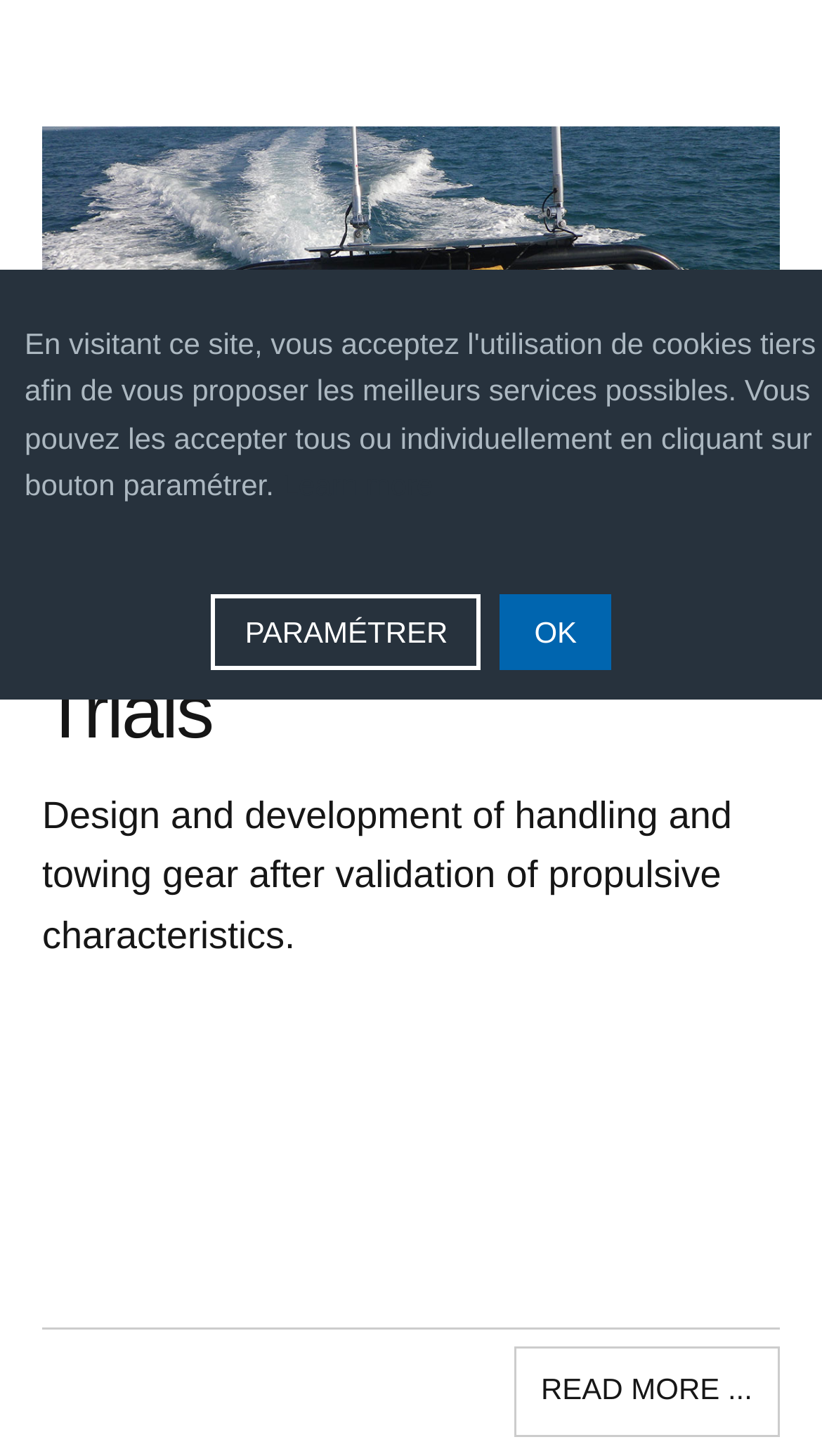Find the bounding box coordinates for the HTML element described as: "High Speed Hydrodynamic Towing Trials". The coordinates should consist of four float values between 0 and 1, i.e., [left, top, right, bottom].

[0.051, 0.331, 0.904, 0.517]